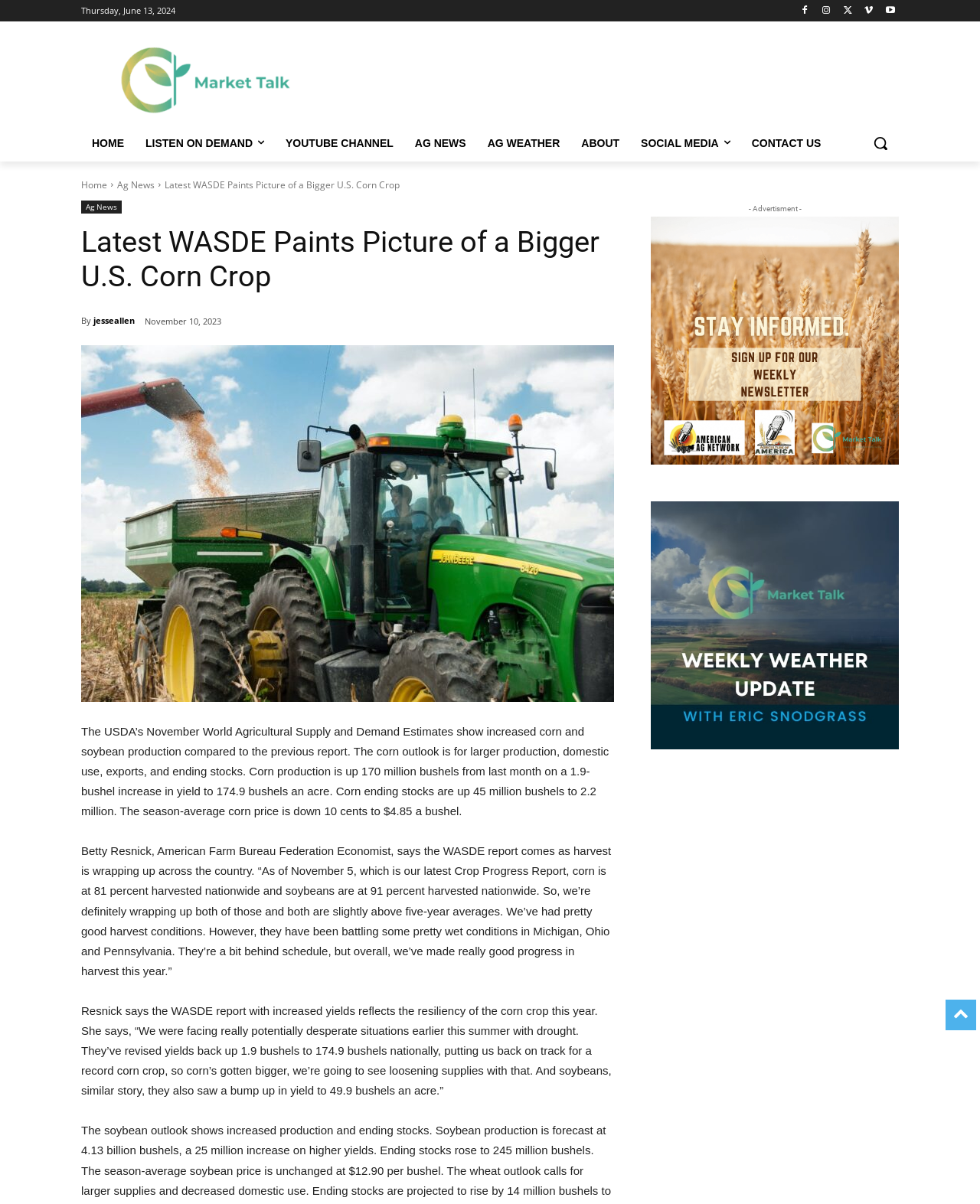Determine the bounding box for the described UI element: "Ag Weather".

[0.486, 0.103, 0.582, 0.134]